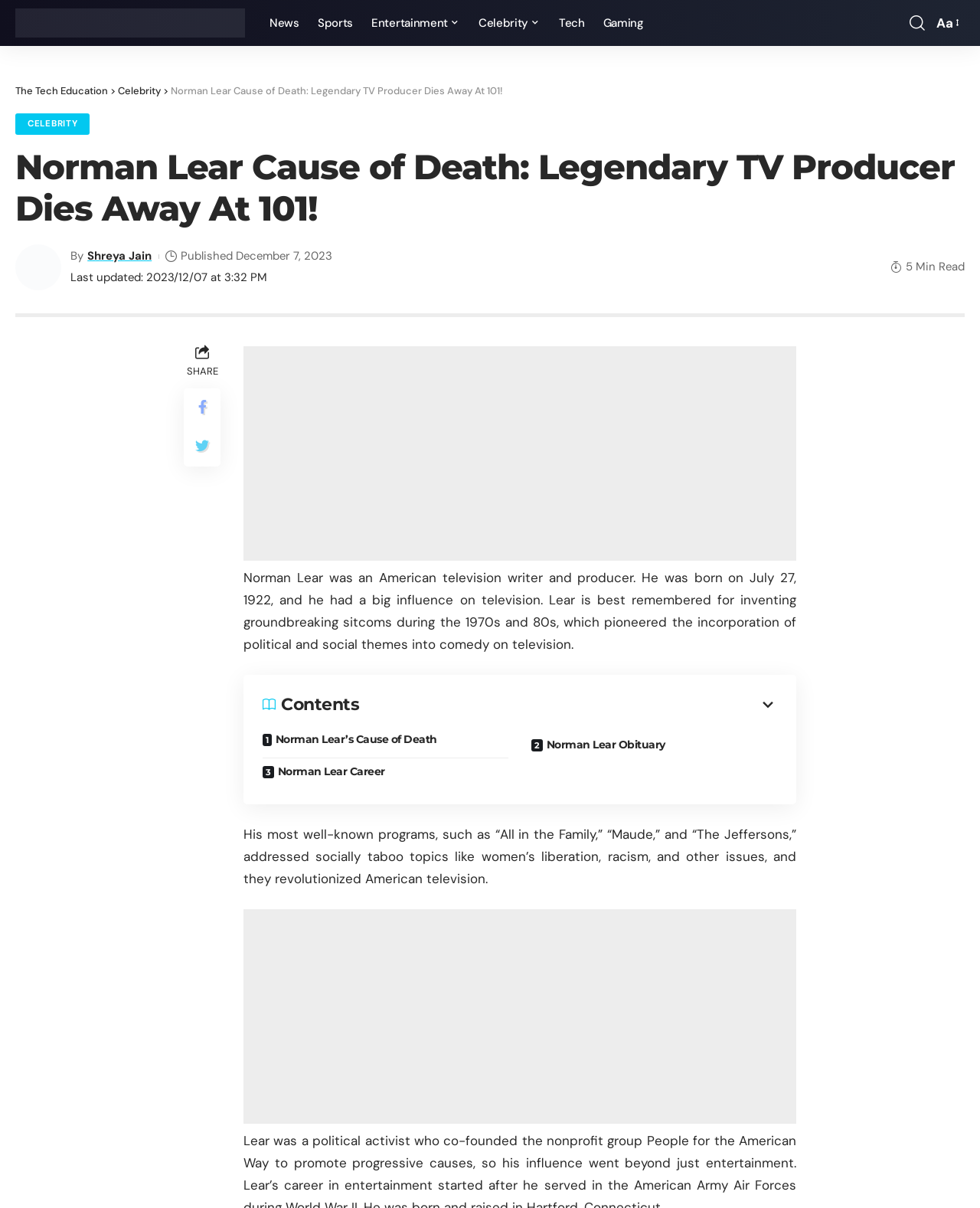Determine the webpage's heading and output its text content.

Norman Lear Cause of Death: Legendary TV Producer Dies Away At 101!